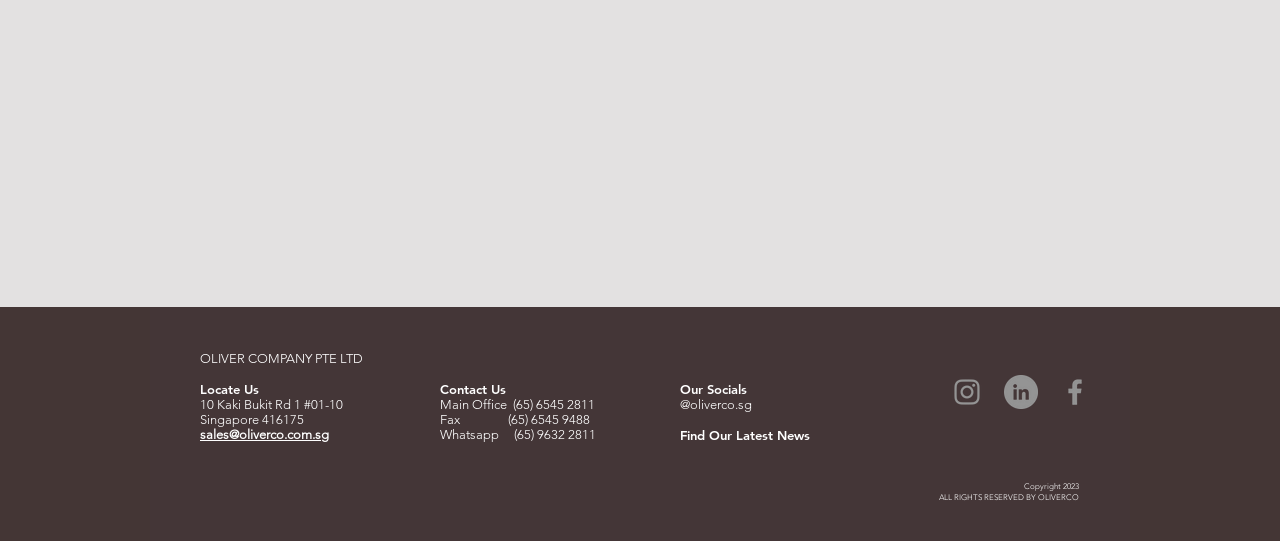What is the company's email address?
Answer with a single word or phrase, using the screenshot for reference.

sales@oliverco.com.sg